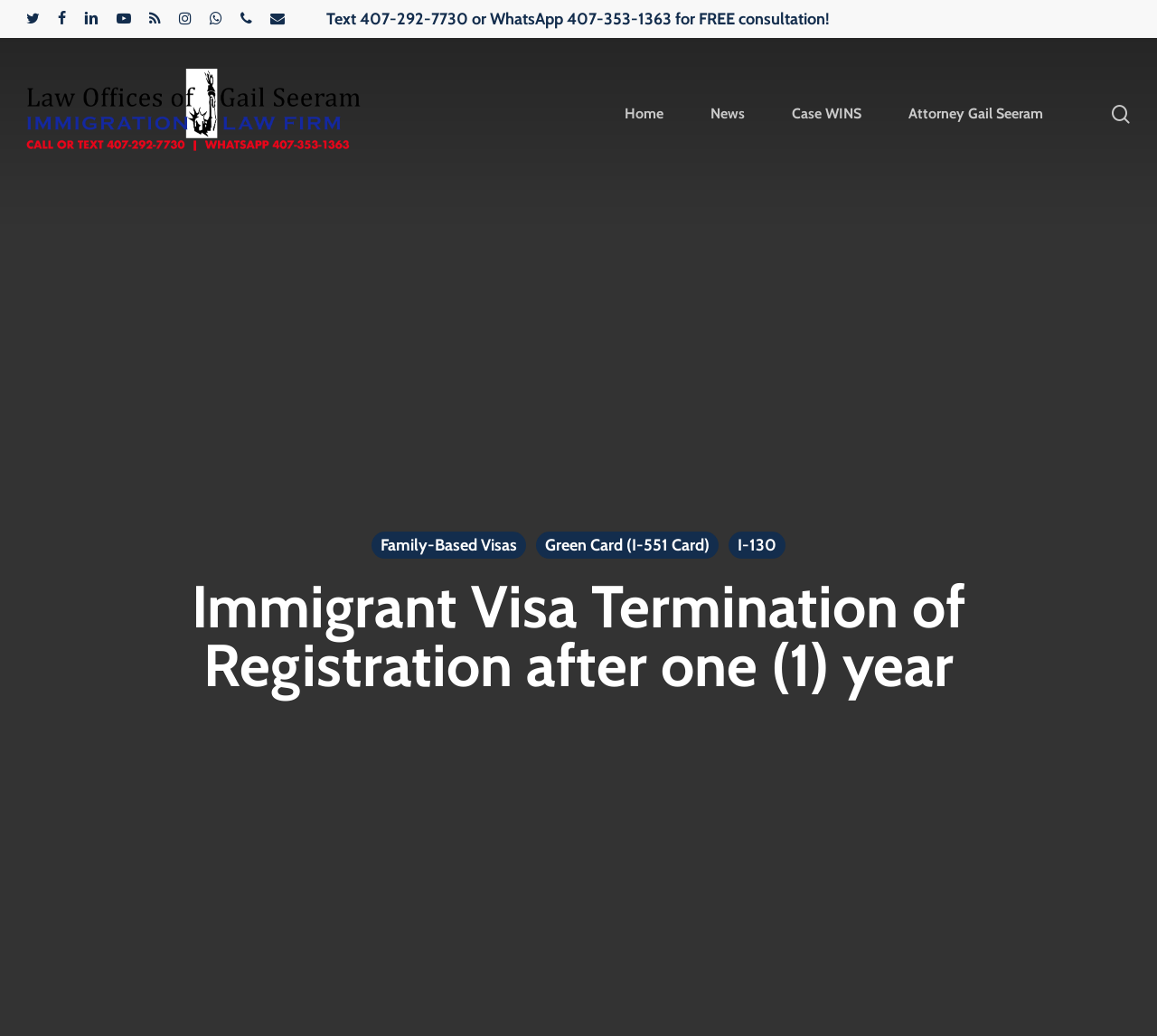Can you find the bounding box coordinates for the element to click on to achieve the instruction: "Contact us through WhatsApp"?

[0.282, 0.008, 0.718, 0.027]